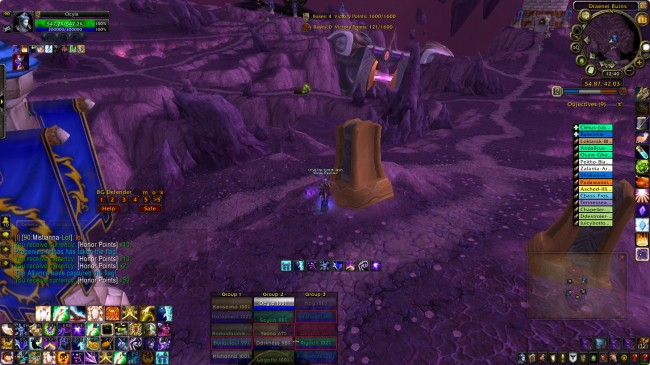Answer the question below in one word or phrase:
What is the primary color tone of the landscape?

Purple